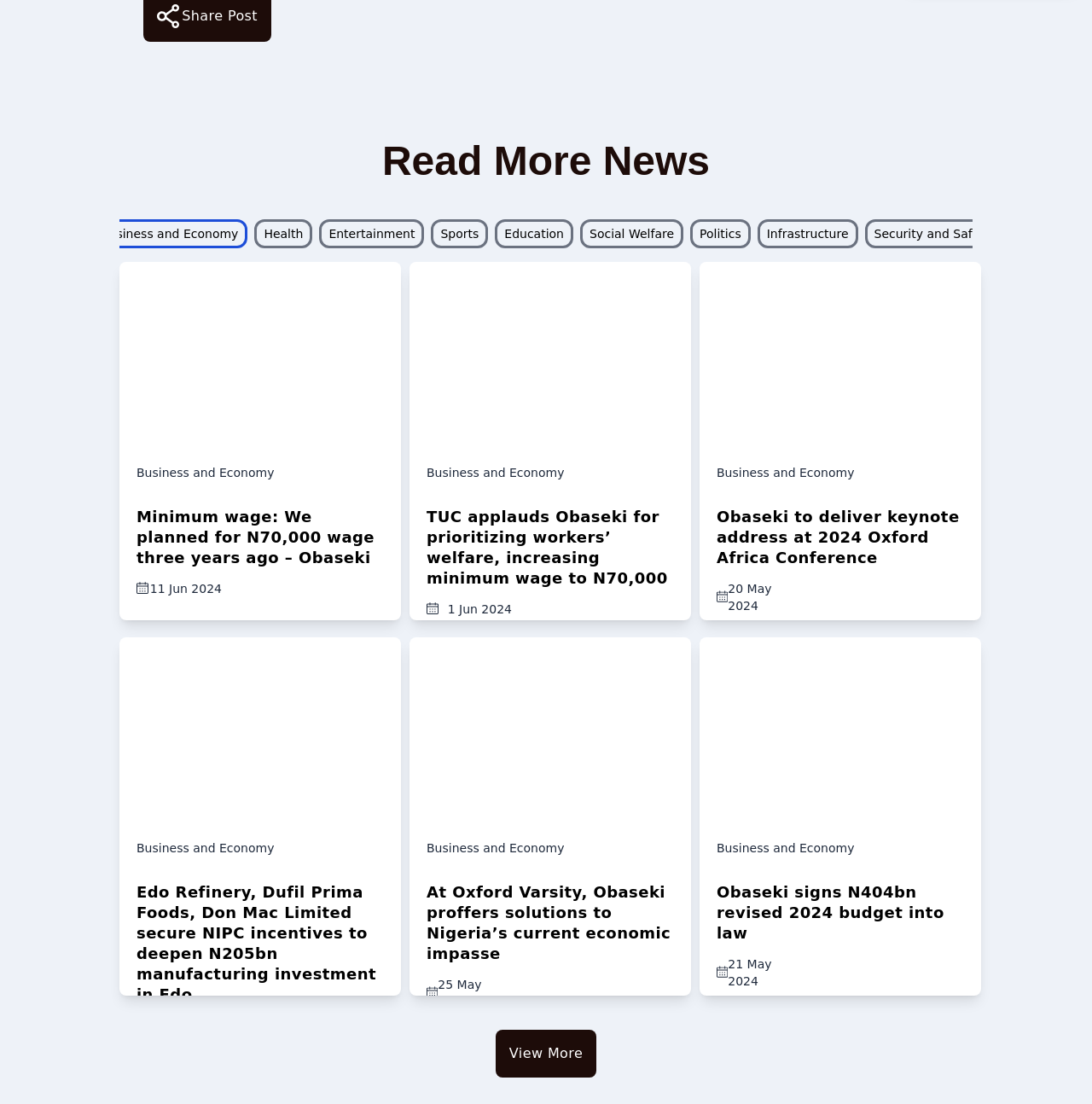Identify the bounding box of the UI element described as follows: "Privacy Policy". Provide the coordinates as four float numbers in the range of 0 to 1 [left, top, right, bottom].

None